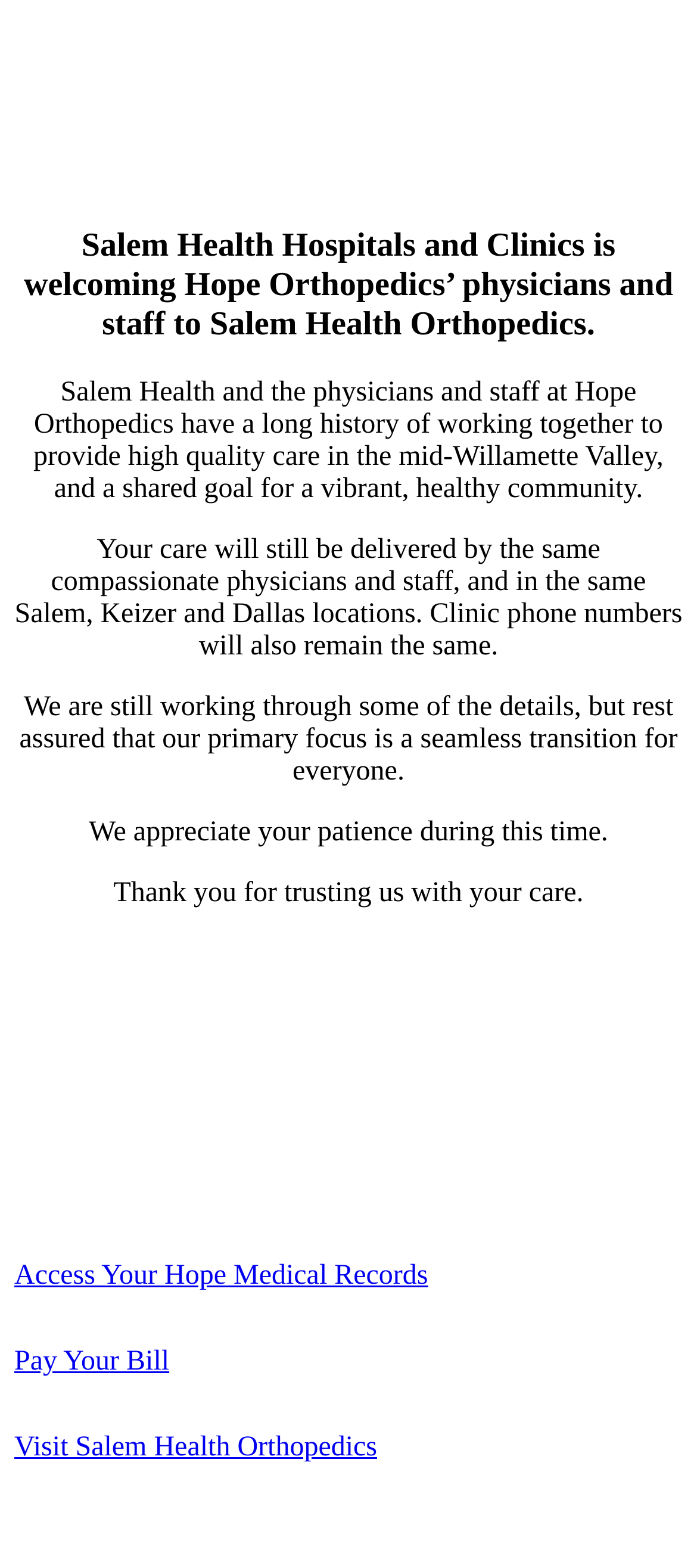What is the goal of Salem Health and Hope Orthopedics?
Please answer the question with a single word or phrase, referencing the image.

A vibrant, healthy community